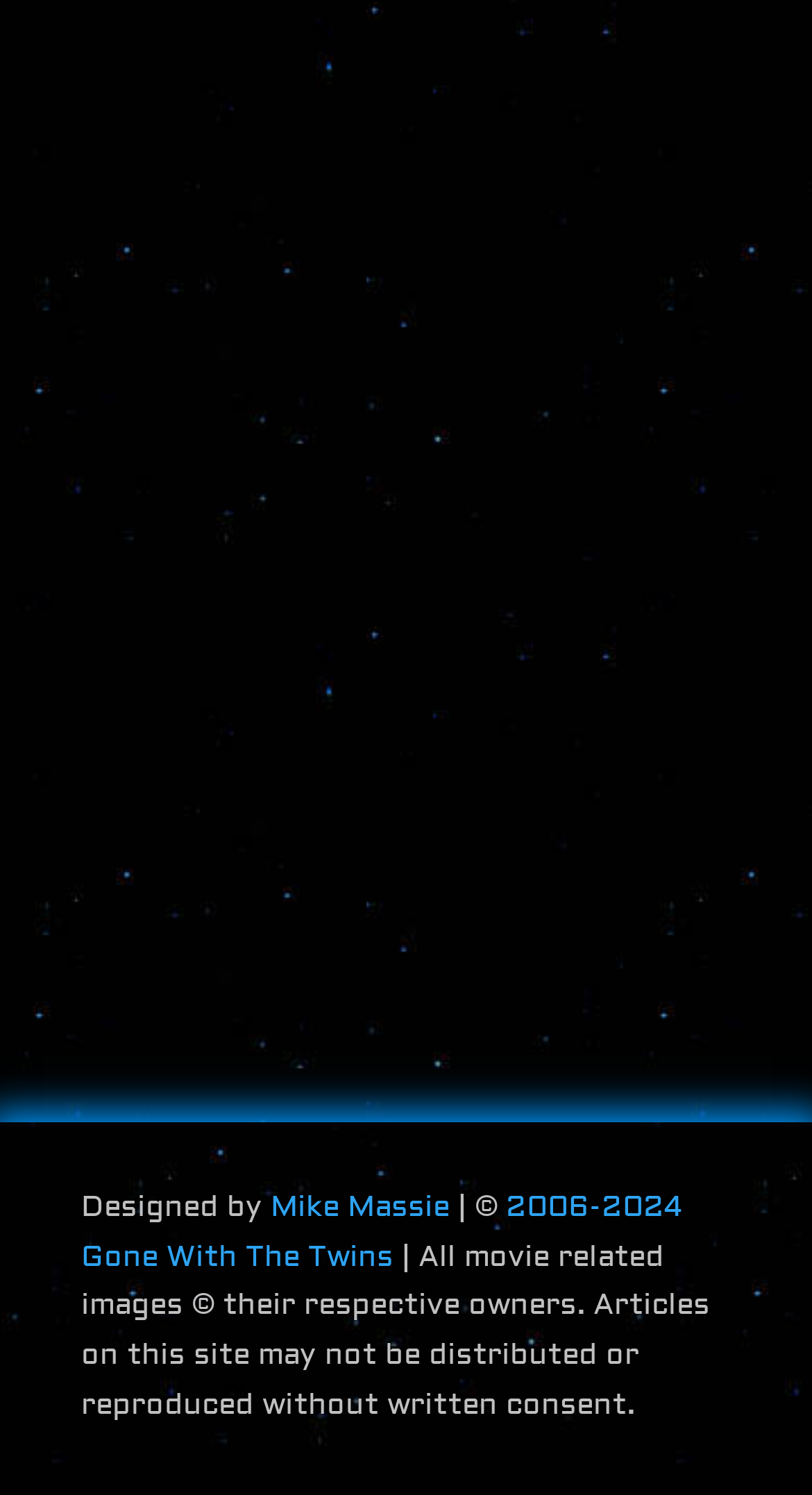Determine the bounding box coordinates of the area to click in order to meet this instruction: "Click the search button".

[0.741, 0.427, 0.921, 0.482]